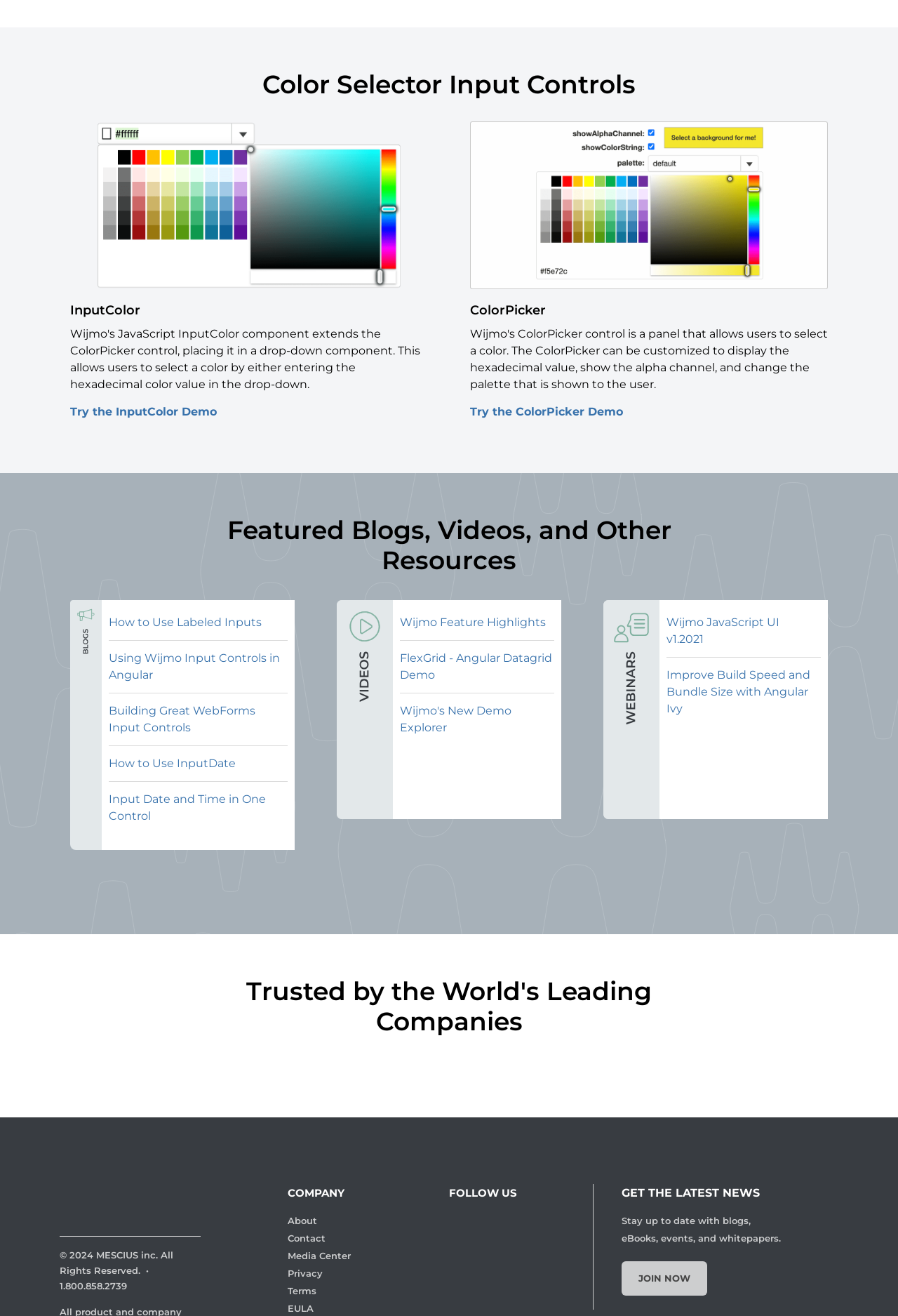Please study the image and answer the question comprehensively:
How many links are there in the 'COMPANY' section?

In the 'COMPANY' section, I found six links with text contents 'About', 'Contact', 'Media Center', 'Privacy', 'Terms', and 'EULA'. These links are located at the bottom of the webpage, with bounding box coordinates ranging from [0.32, 0.923, 0.353, 0.932] to [0.32, 0.99, 0.349, 0.998].